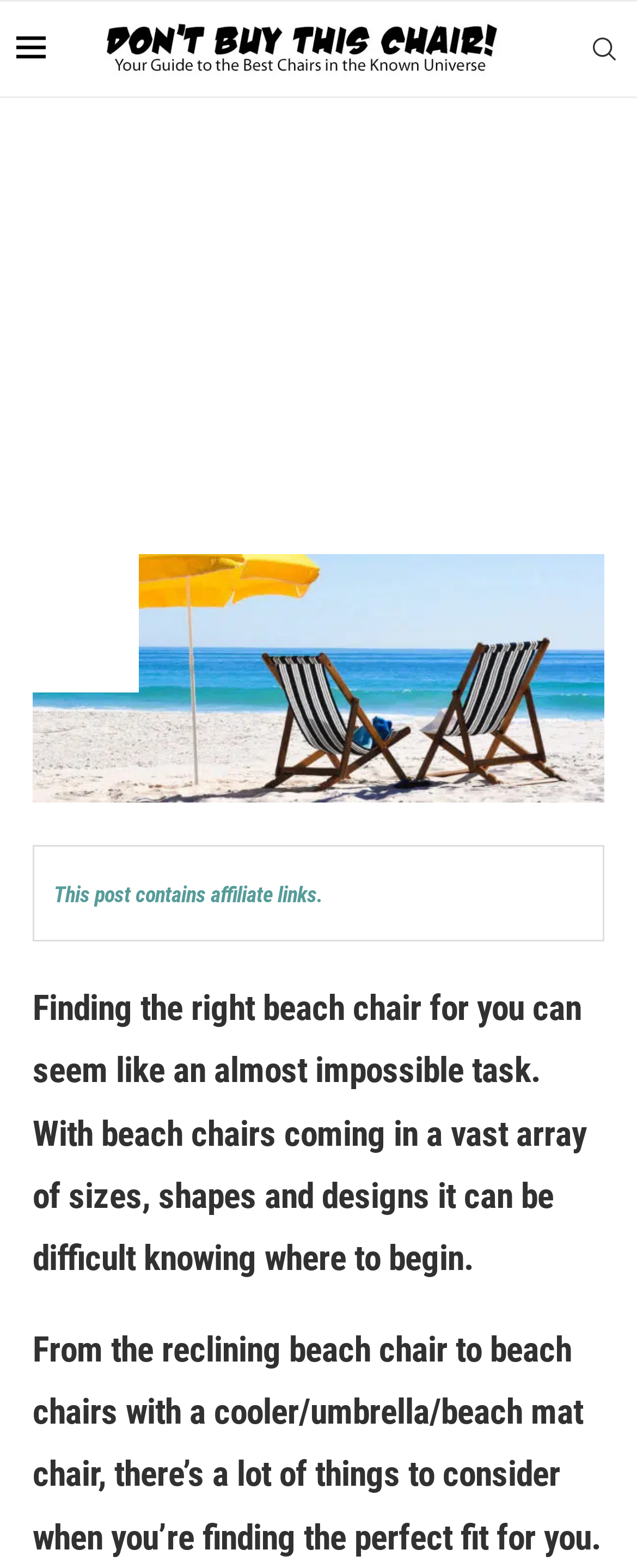Find the bounding box coordinates for the UI element that matches this description: "alt="DontBuyThisChair"".

[0.163, 0.001, 0.794, 0.062]